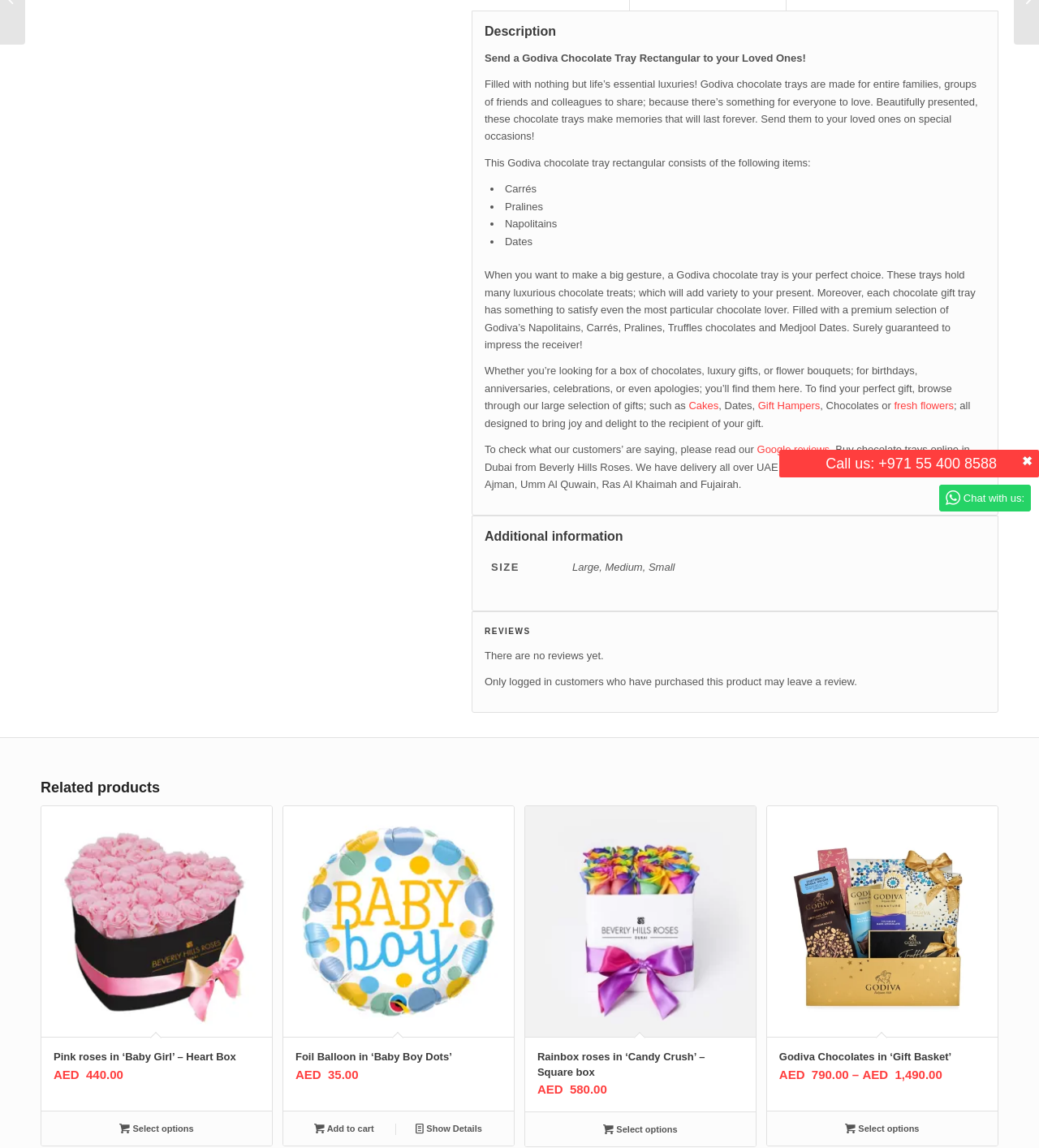Determine the bounding box coordinates in the format (top-left x, top-left y, bottom-right x, bottom-right y). Ensure all values are floating point numbers between 0 and 1. Identify the bounding box of the UI element described by: +971 55 400 8588

[0.774, 0.407, 0.832, 0.414]